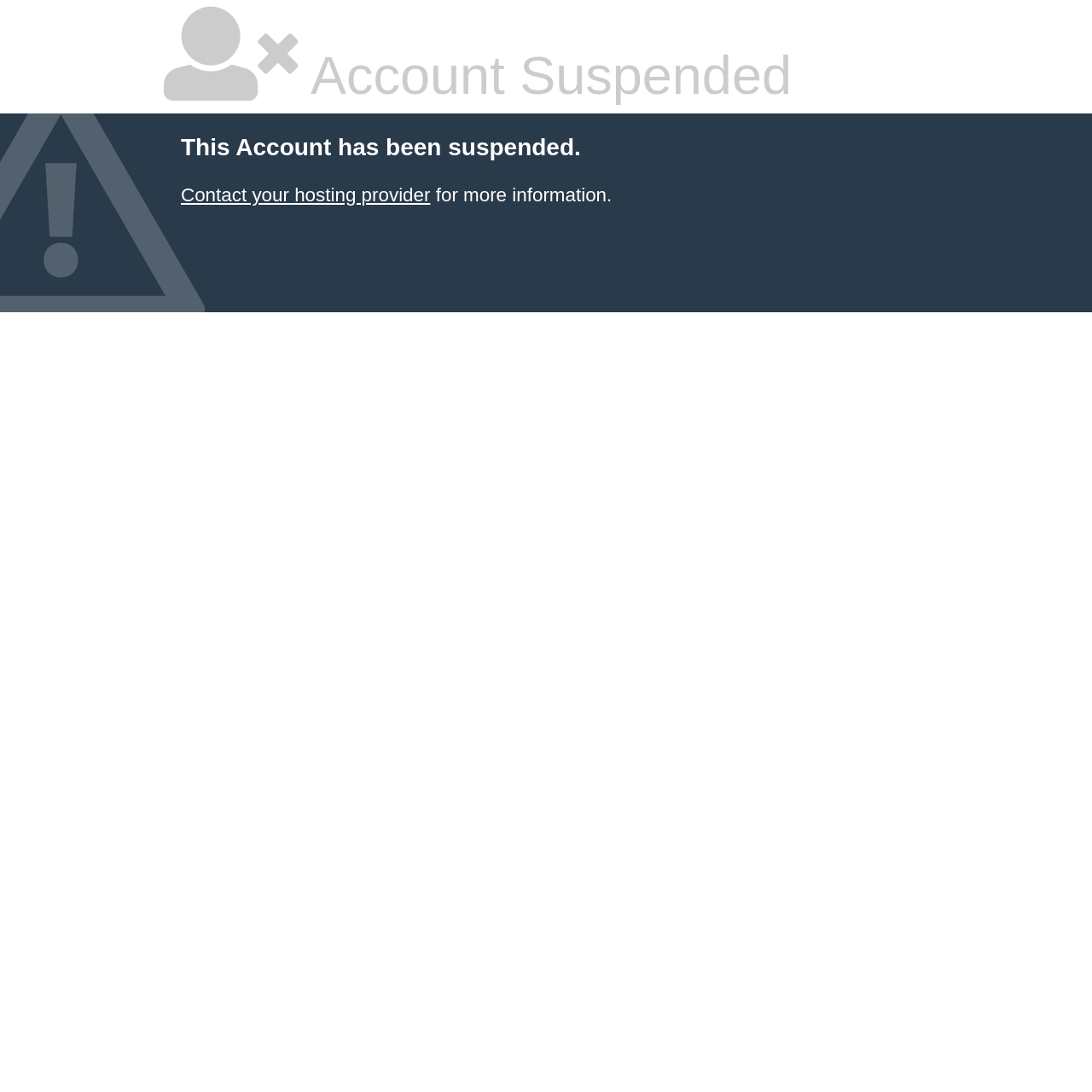Determine the bounding box coordinates for the UI element described. Format the coordinates as (top-left x, top-left y, bottom-right x, bottom-right y) and ensure all values are between 0 and 1. Element description: Contact your hosting provider

[0.166, 0.169, 0.394, 0.188]